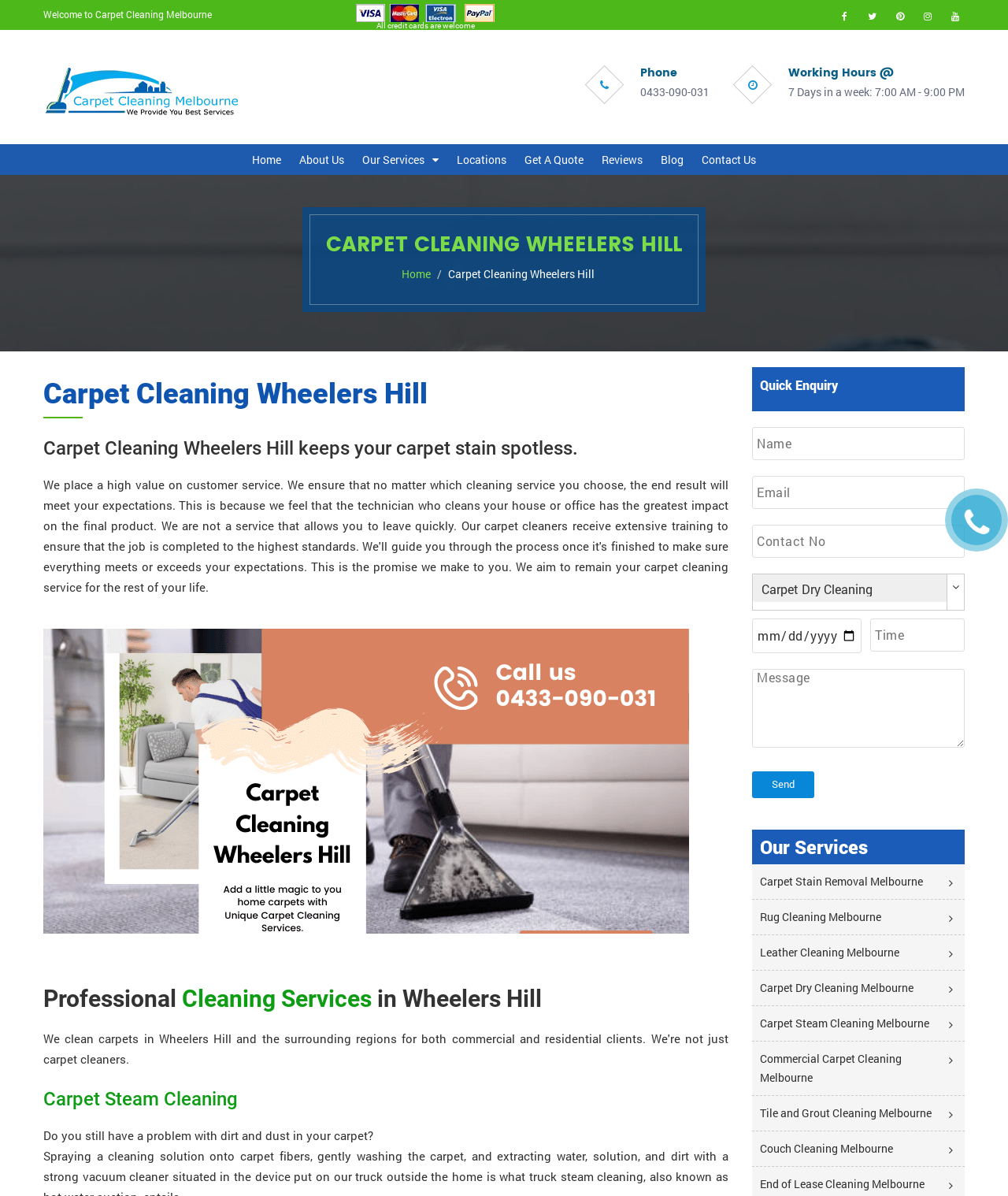Please locate the bounding box coordinates for the element that should be clicked to achieve the following instruction: "Fill in the 'Name' textbox". Ensure the coordinates are given as four float numbers between 0 and 1, i.e., [left, top, right, bottom].

[0.746, 0.357, 0.957, 0.385]